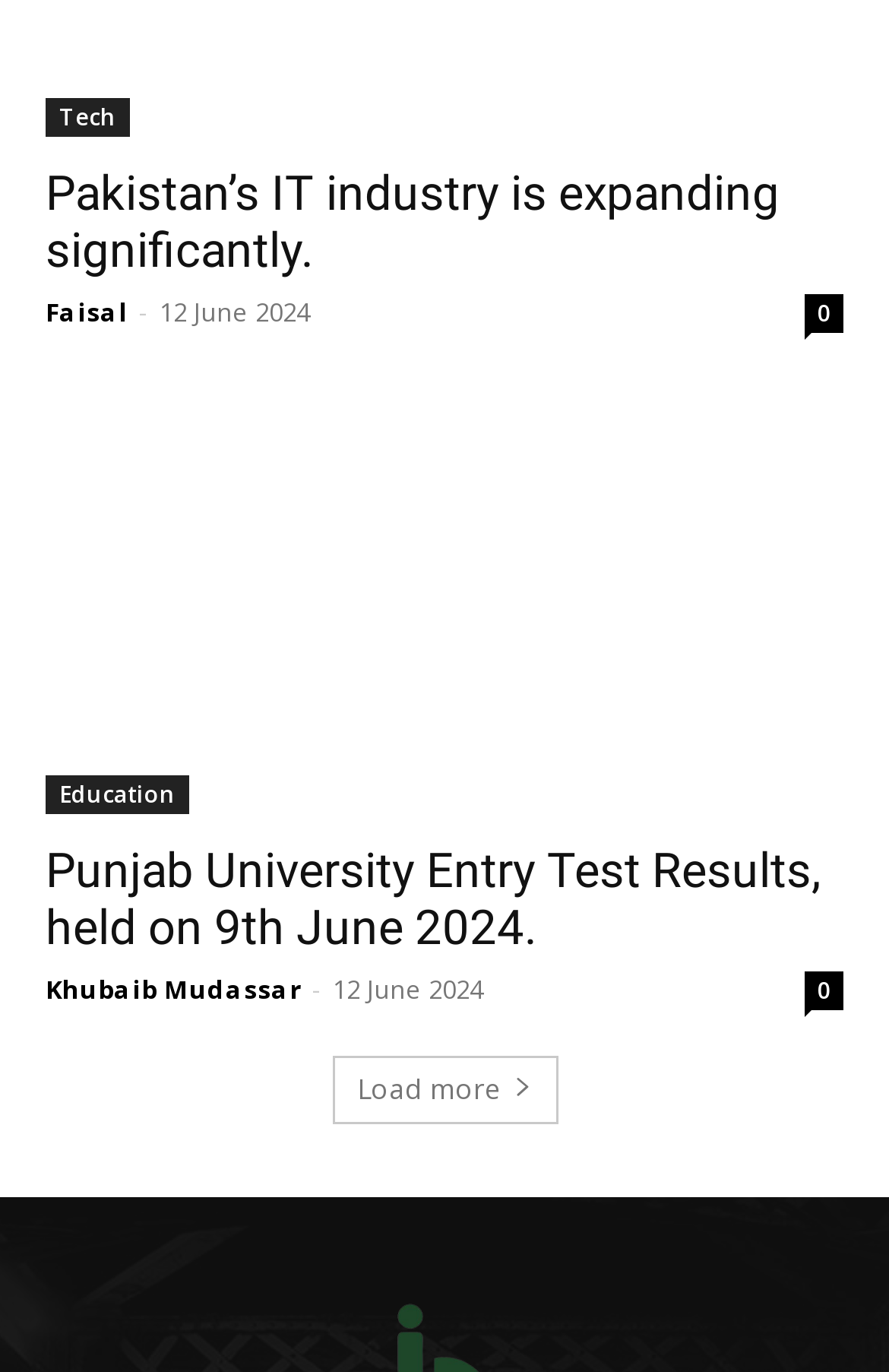Extract the bounding box coordinates for the UI element described as: "Khubaib Mudassar".

[0.051, 0.707, 0.338, 0.732]